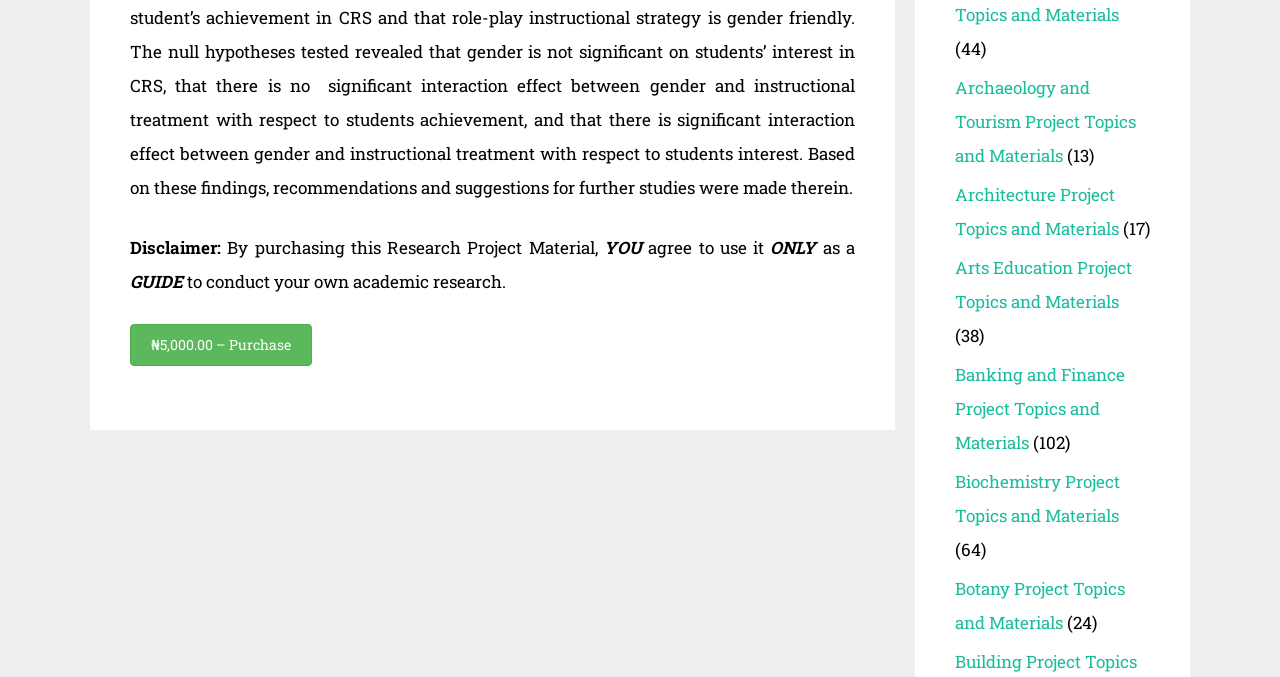Extract the bounding box coordinates for the HTML element that matches this description: "₦5,000.00 – Purchase". The coordinates should be four float numbers between 0 and 1, i.e., [left, top, right, bottom].

[0.102, 0.479, 0.244, 0.541]